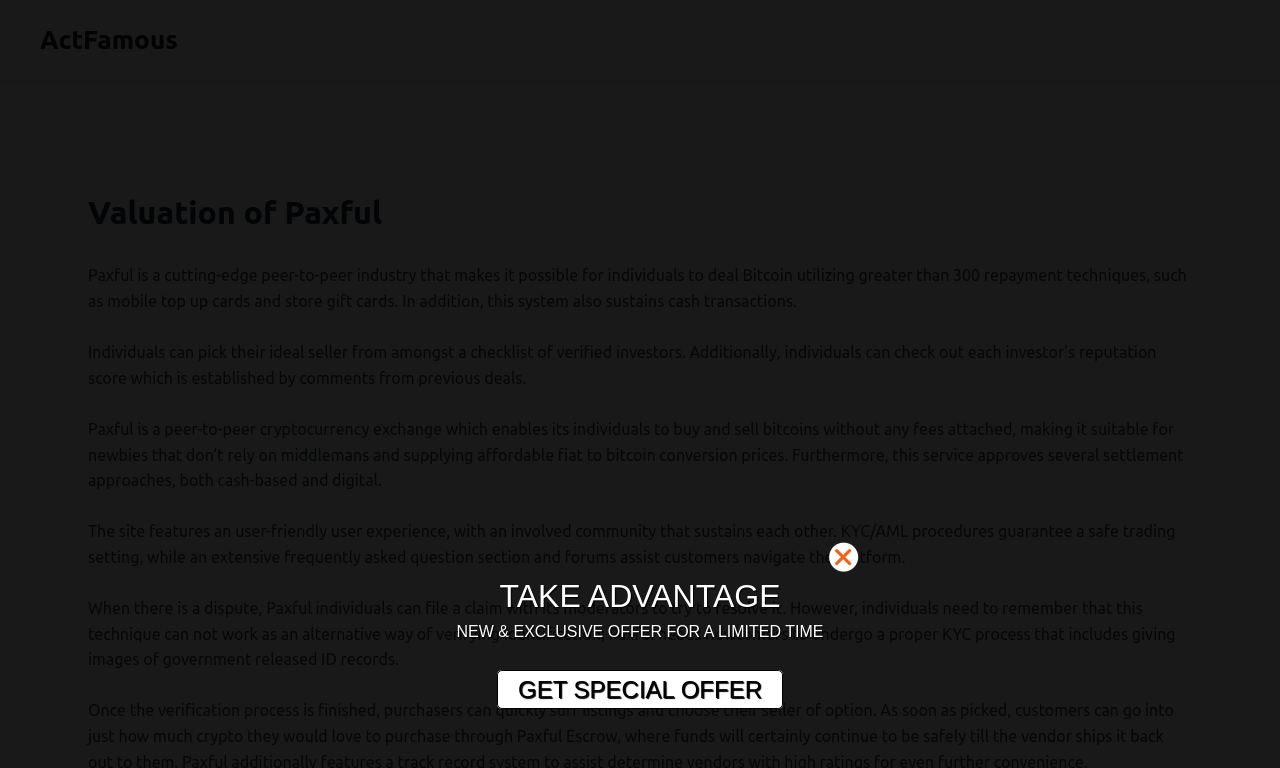Use a single word or phrase to answer the question: 
What happens when there is a dispute on Paxful?

Users can file a claim with moderators